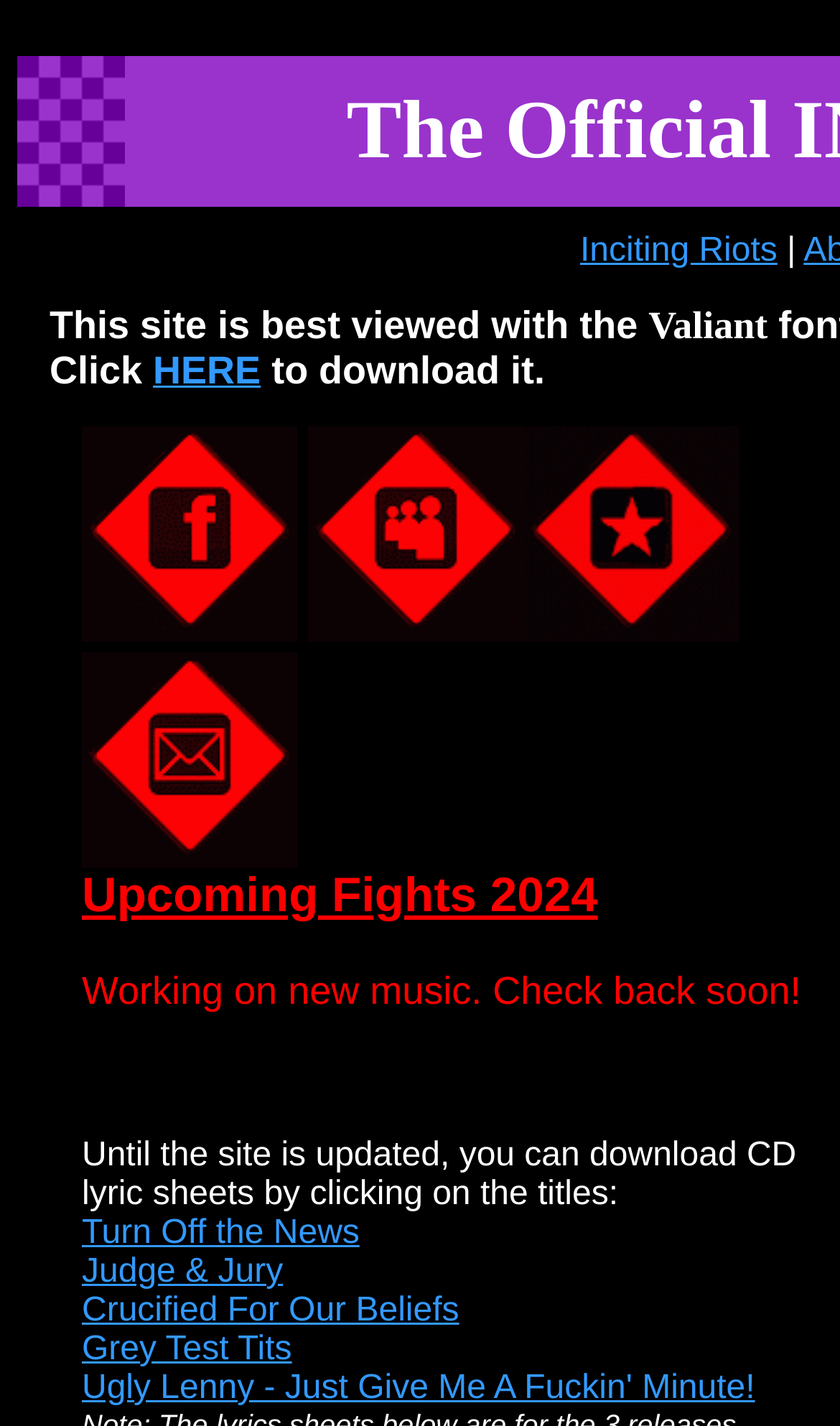Please provide the bounding box coordinates for the UI element as described: "HERE". The coordinates must be four floats between 0 and 1, represented as [left, top, right, bottom].

[0.182, 0.245, 0.31, 0.275]